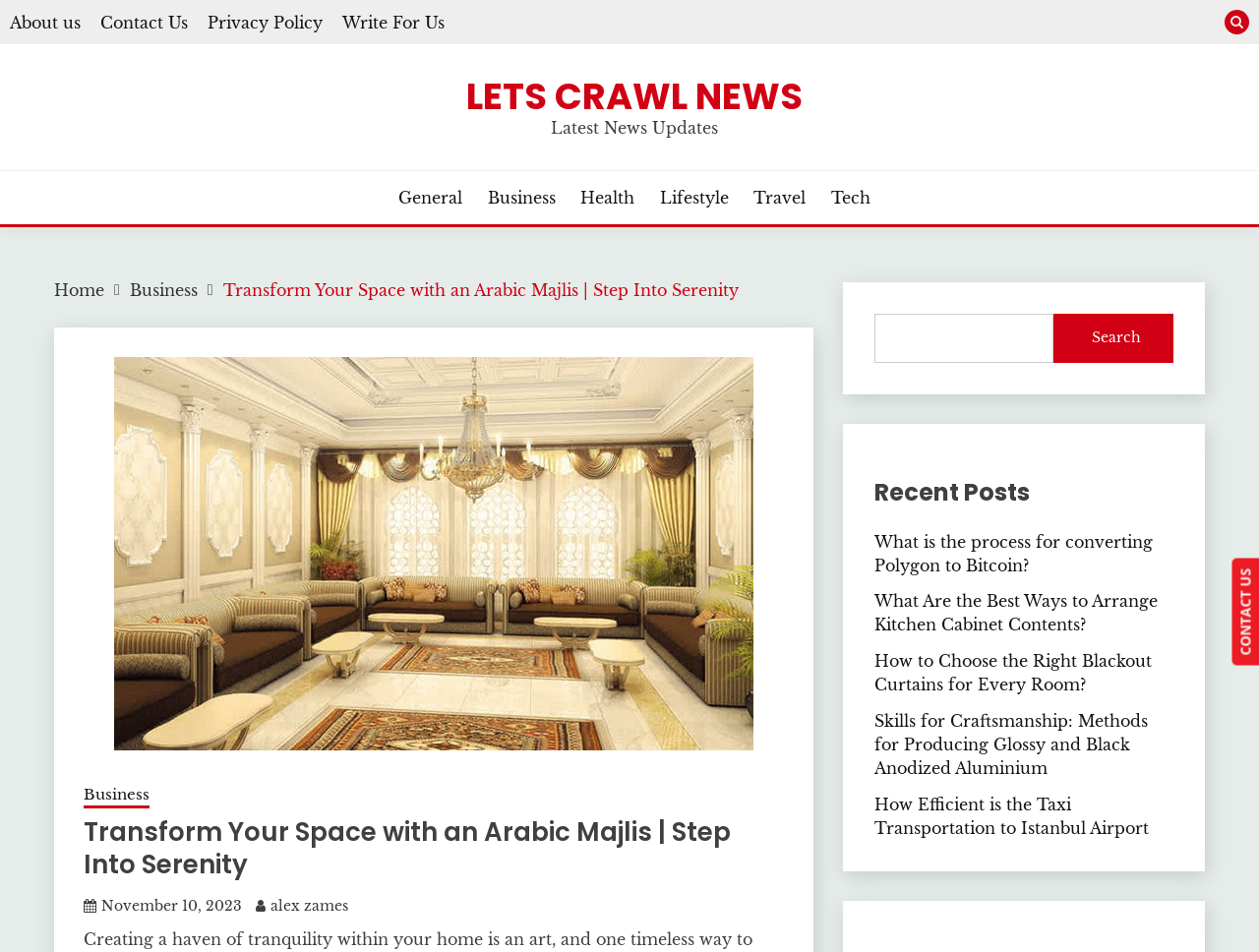Determine the coordinates of the bounding box for the clickable area needed to execute this instruction: "Read the latest news".

[0.37, 0.074, 0.638, 0.128]